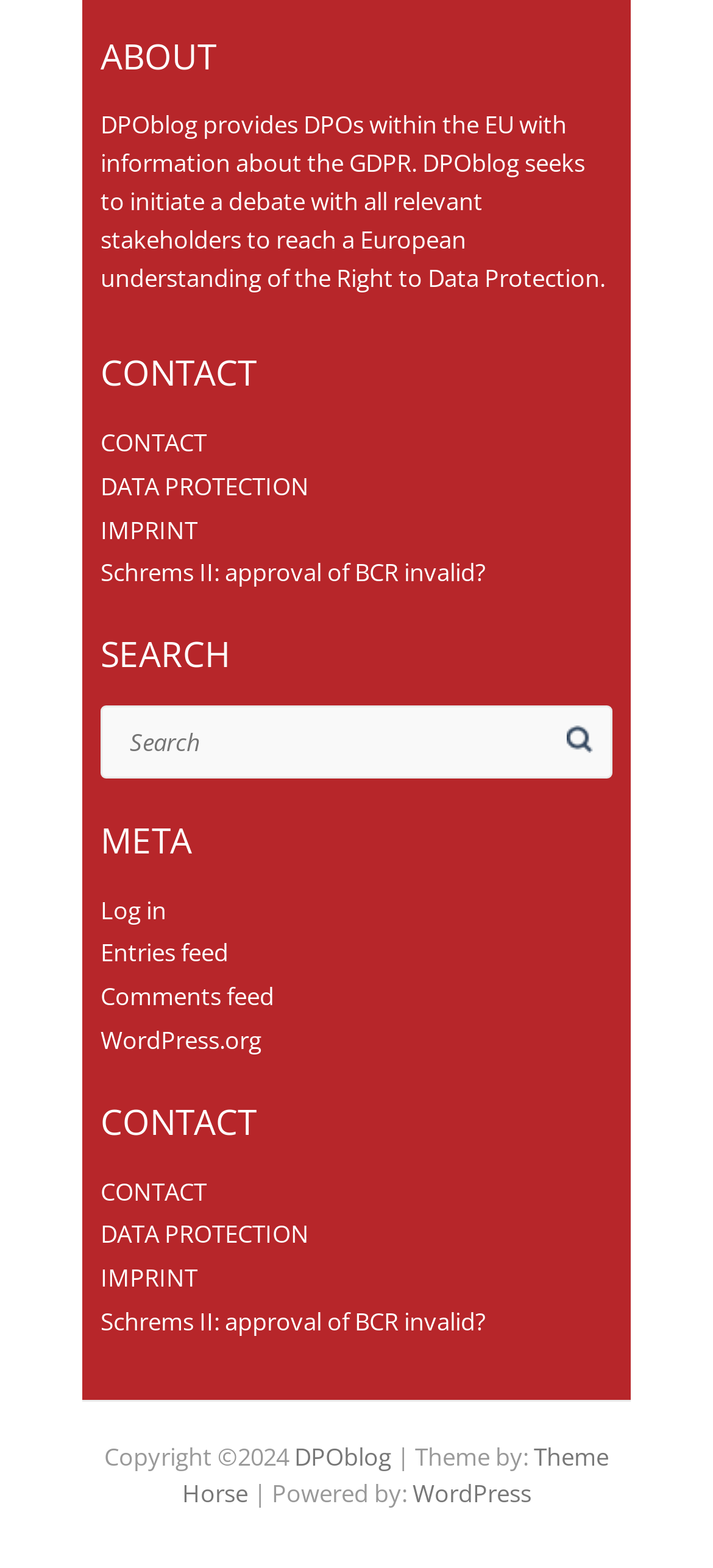What is the copyright year of this website?
Provide a detailed answer to the question using information from the image.

The static text 'Copyright ©2024' indicates that the copyright year of this website is 2024.